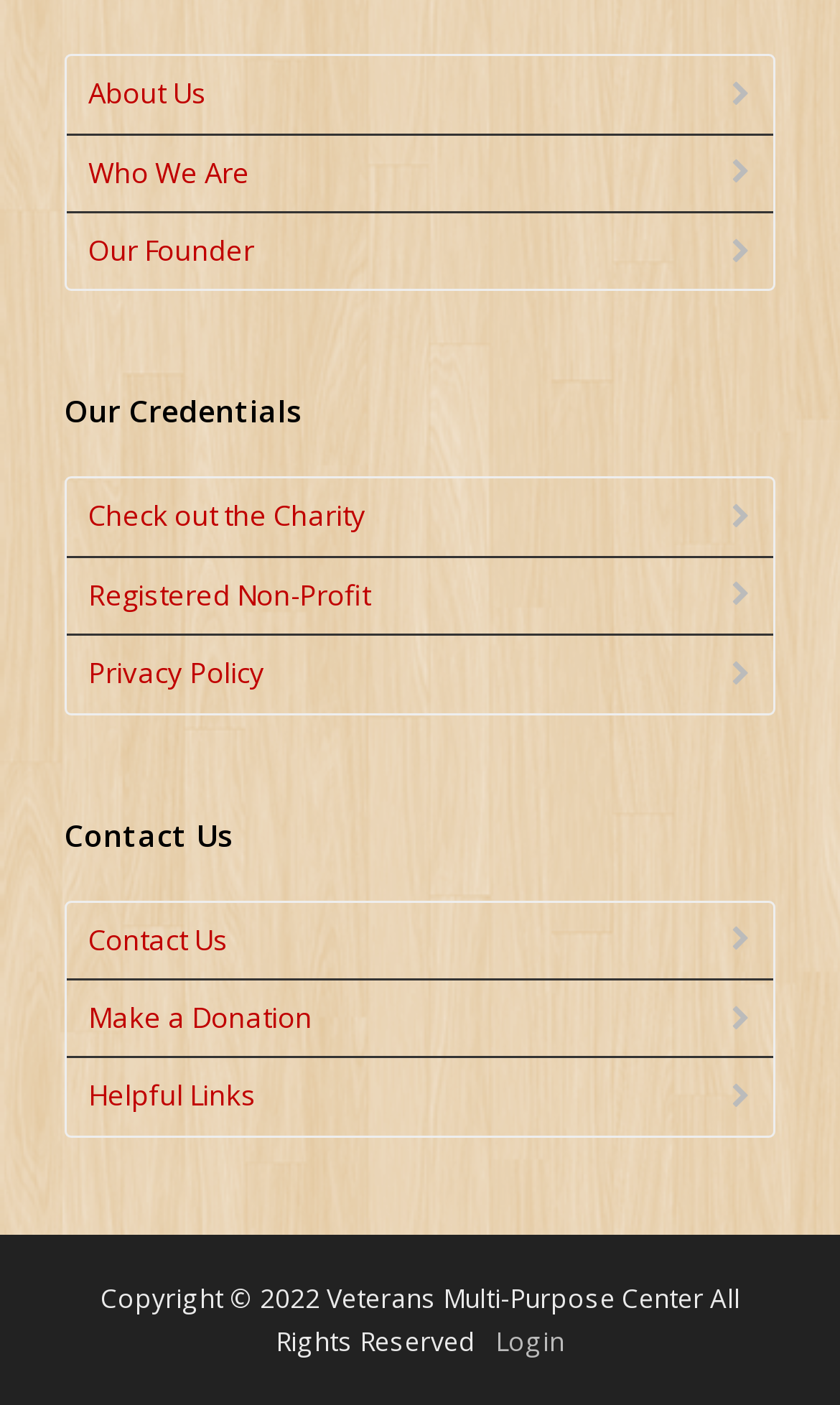Please identify the bounding box coordinates of the clickable area that will allow you to execute the instruction: "Make a donation".

[0.079, 0.698, 0.921, 0.752]